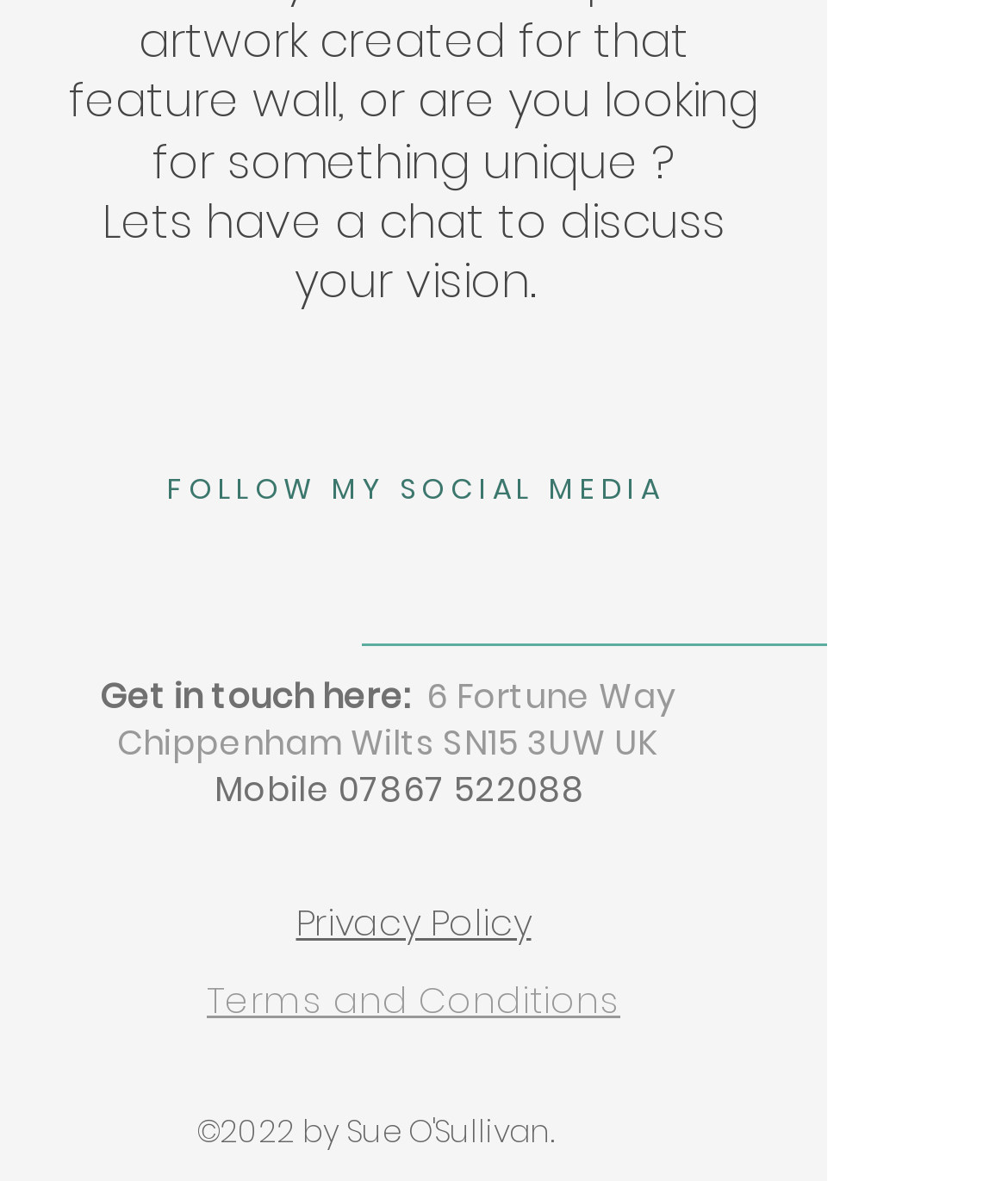What is the mobile number provided?
Refer to the image and provide a thorough answer to the question.

The mobile number provided is 07867 522088, which is listed in the 'Get in touch here' section of the webpage, next to the 'Mobile' label.